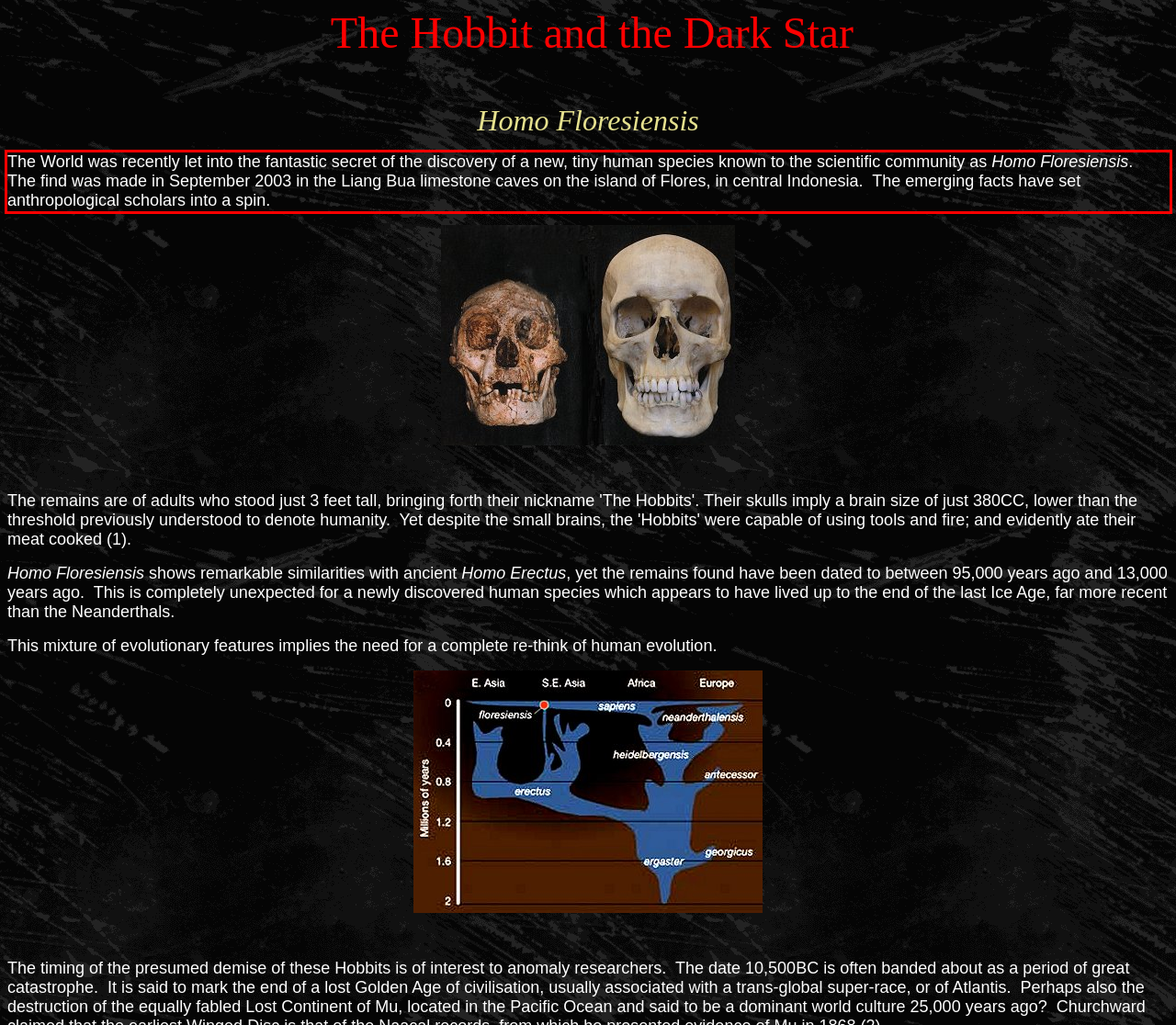You are given a screenshot with a red rectangle. Identify and extract the text within this red bounding box using OCR.

The World was recently let into the fantastic secret of the discovery of a new, tiny human species known to the scientific community as Homo Floresiensis. The find was made in September 2003 in the Liang Bua limestone caves on the island of Flores, in central Indonesia. The emerging facts have set anthropological scholars into a spin.